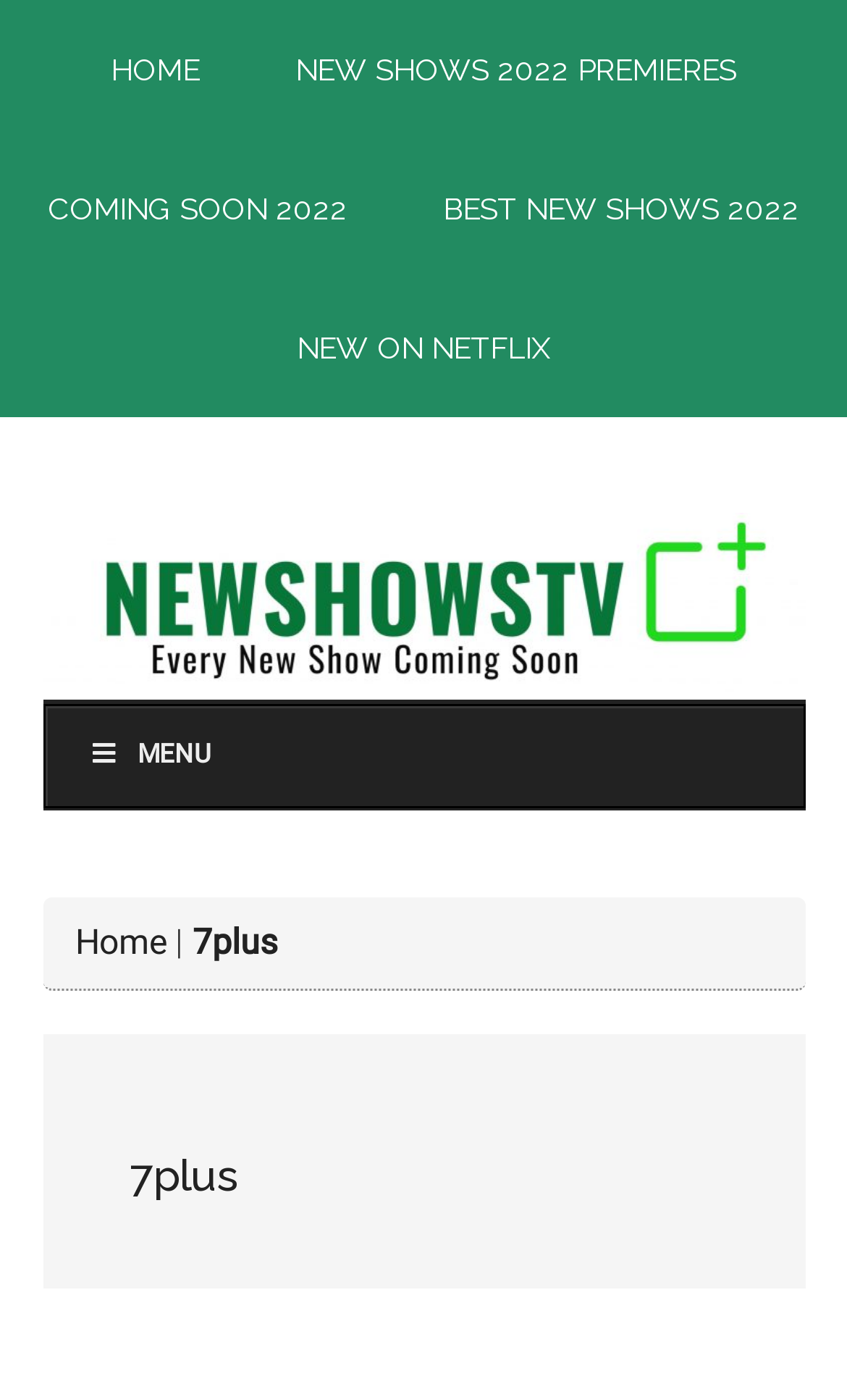Determine the bounding box coordinates of the clickable area required to perform the following instruction: "visit new shows TV". The coordinates should be represented as four float numbers between 0 and 1: [left, top, right, bottom].

[0.05, 0.36, 0.95, 0.5]